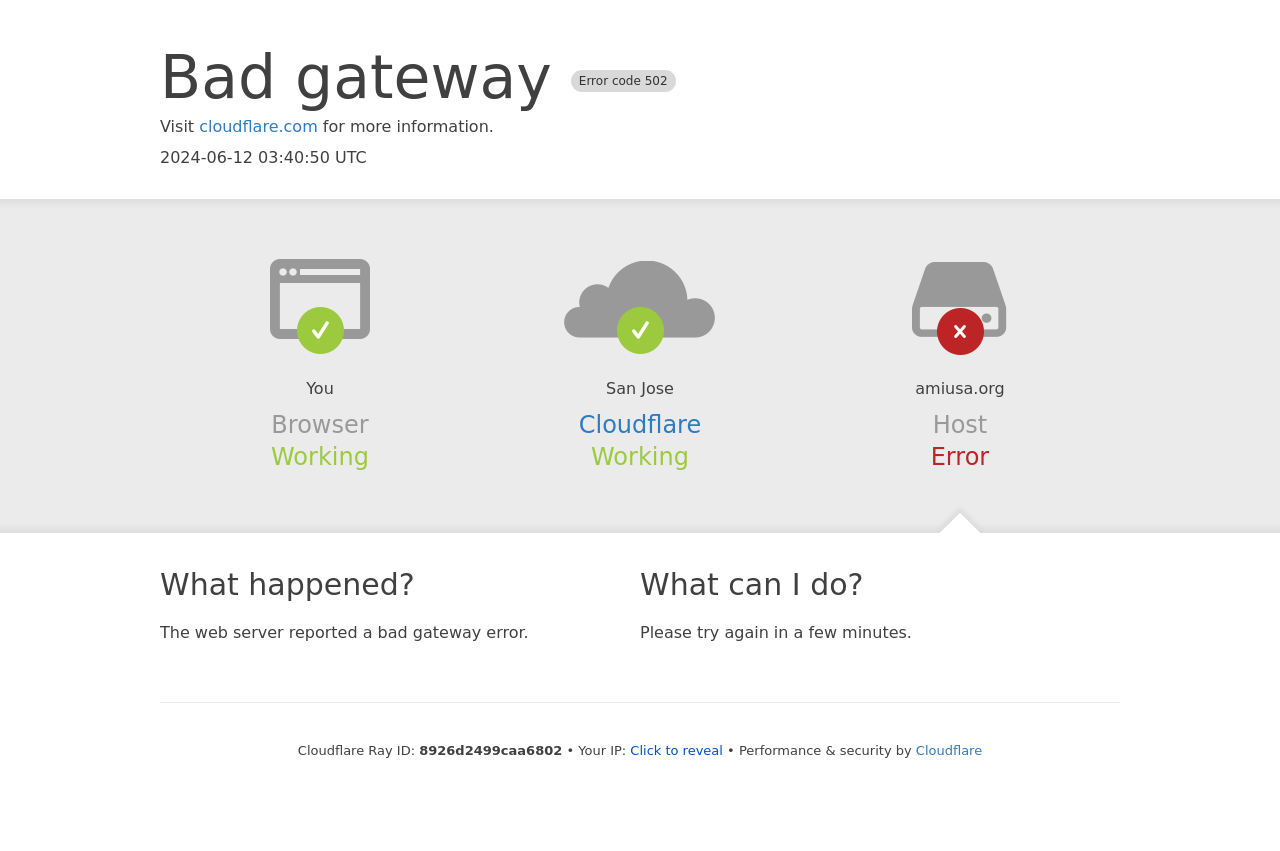Based on the visual content of the image, answer the question thoroughly: What is the host of the webpage?

The host of the webpage is mentioned in the StaticText element 'amiusa.org' which is part of the 'Host' section on the webpage.